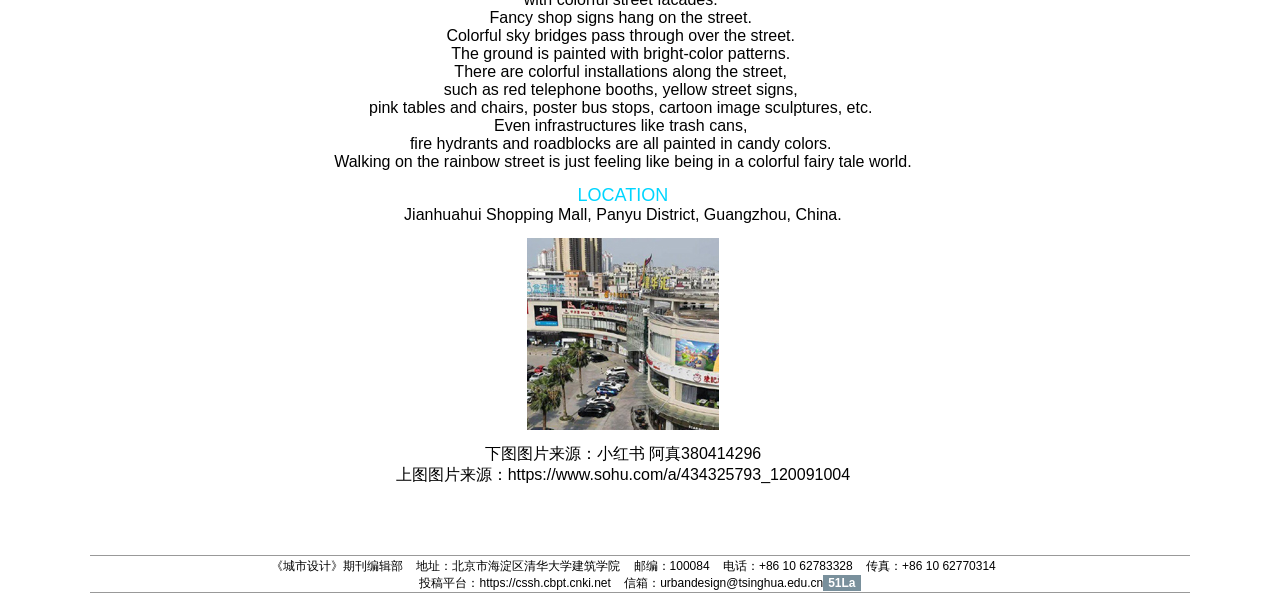Using the element description https://cssh.cbpt.cnki.net, predict the bounding box coordinates for the UI element. Provide the coordinates in (top-left x, top-left y, bottom-right x, bottom-right y) format with values ranging from 0 to 1.

[0.375, 0.955, 0.477, 0.978]